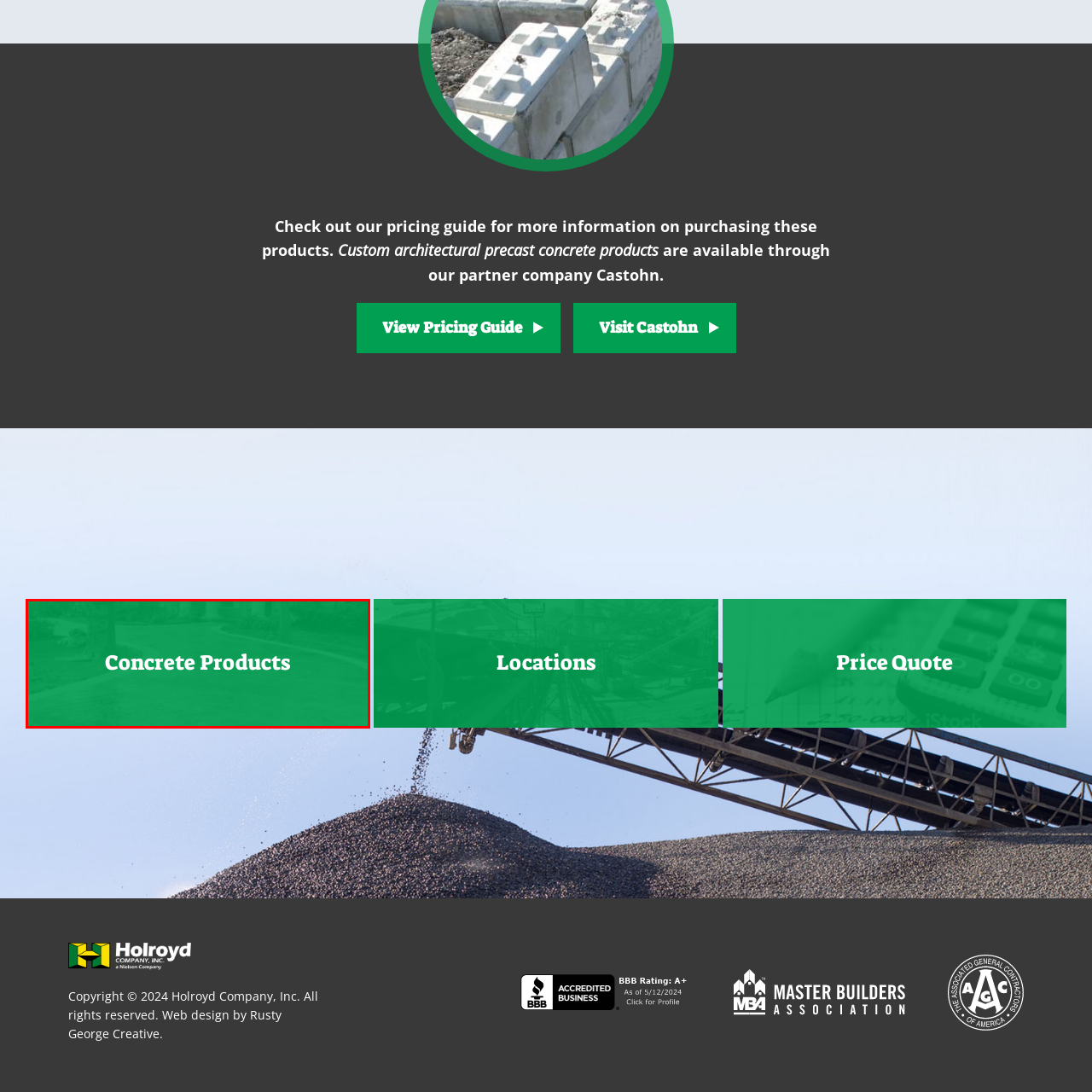View the portion of the image within the red bounding box and answer this question using a single word or phrase:
What is the theme of the image?

Construction and durability